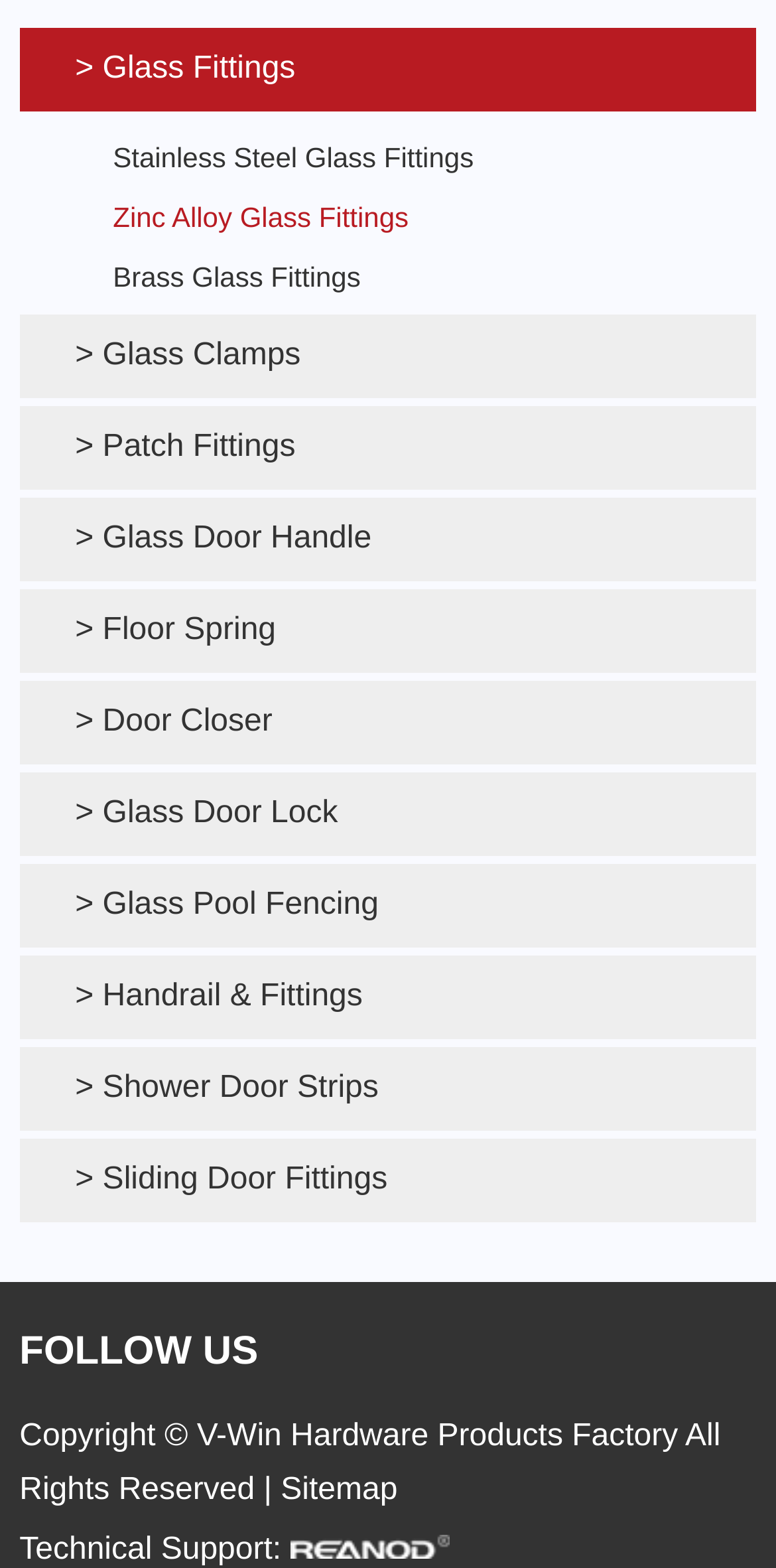Identify the bounding box coordinates of the area you need to click to perform the following instruction: "View Stainless Steel Glass Fittings".

[0.025, 0.082, 0.975, 0.12]